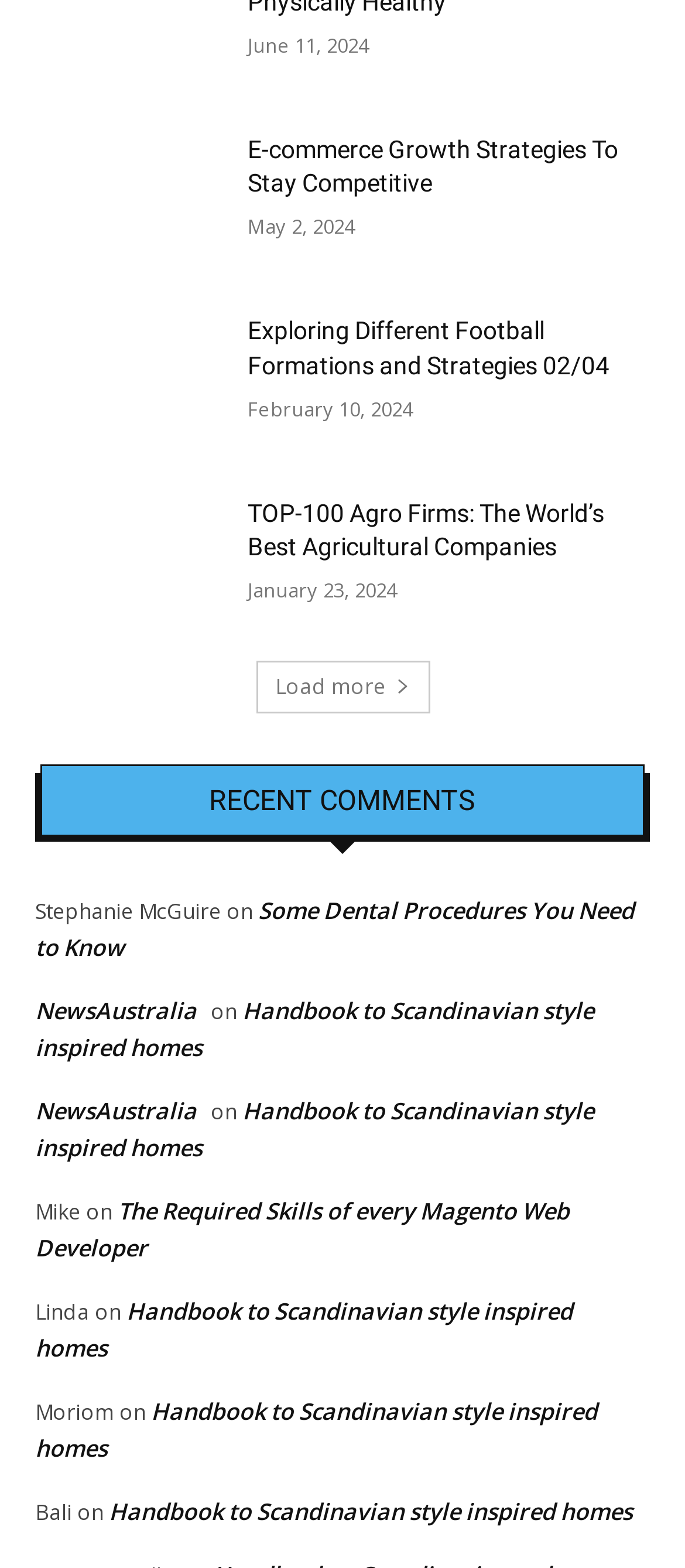Using the details in the image, give a detailed response to the question below:
What is the username of the fifth commenter?

I found the fifth commenter by looking at the elements under the 'RECENT COMMENTS' heading. The fifth commenter has a username 'Linda'.